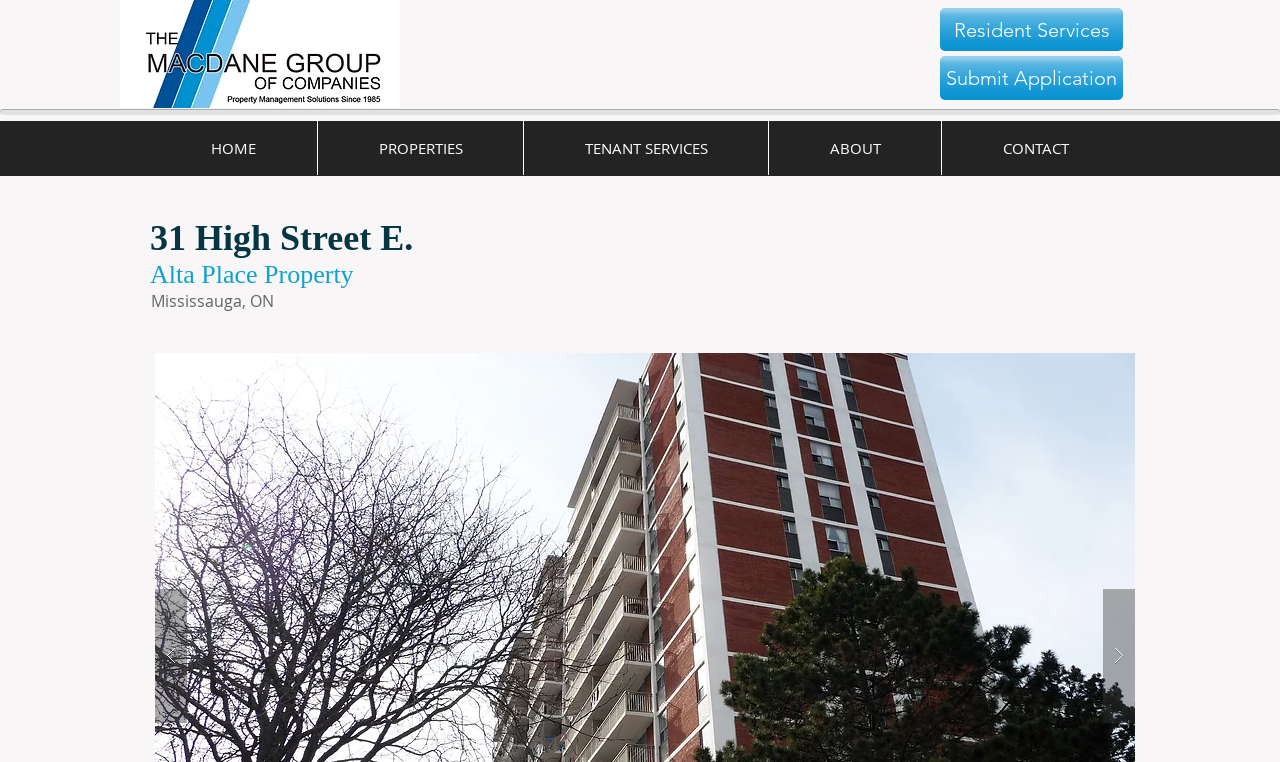Your task is to find and give the main heading text of the webpage.

31 High Street E.